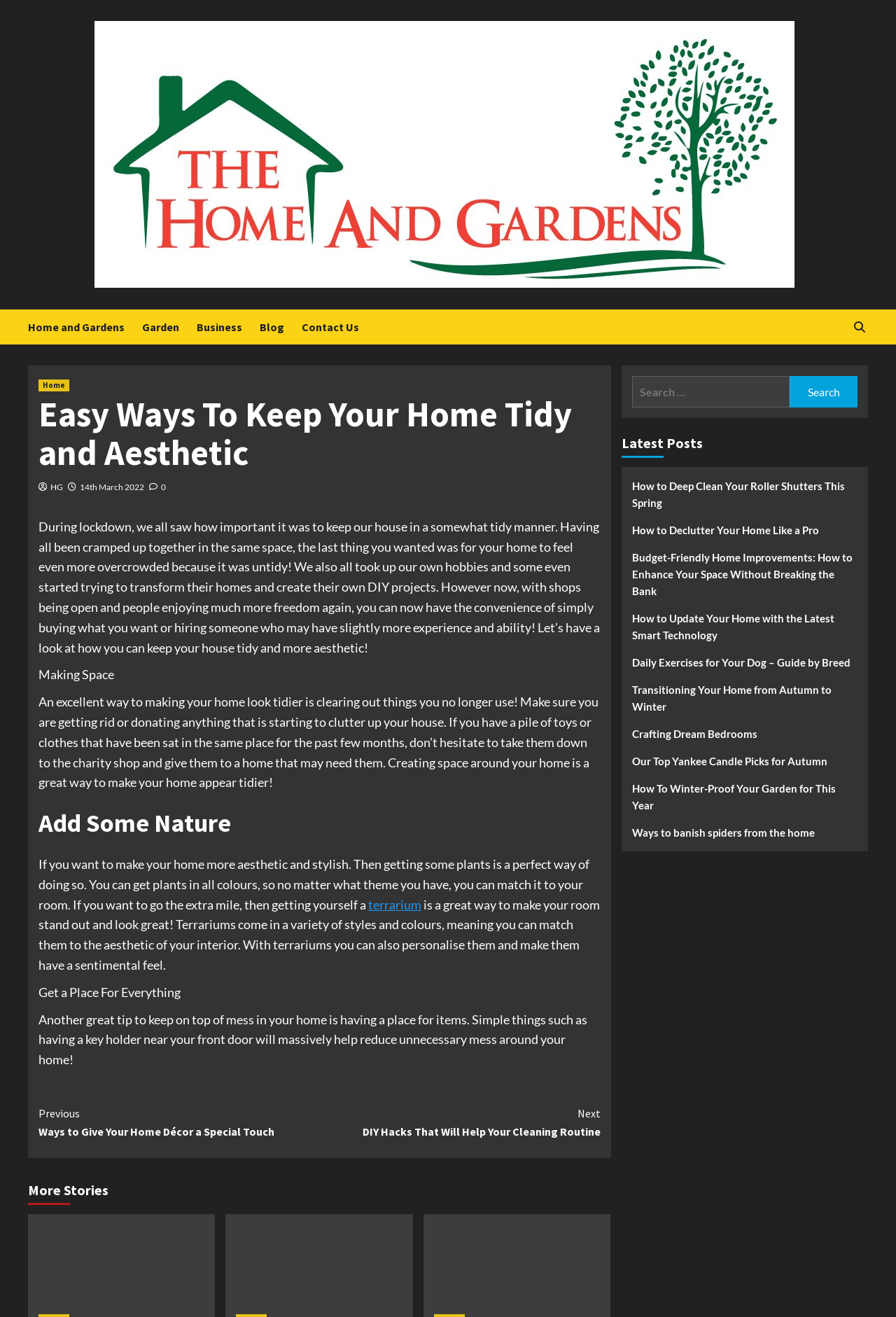Identify the bounding box coordinates for the element that needs to be clicked to fulfill this instruction: "Click on the 'Home' link". Provide the coordinates in the format of four float numbers between 0 and 1: [left, top, right, bottom].

[0.043, 0.288, 0.077, 0.297]